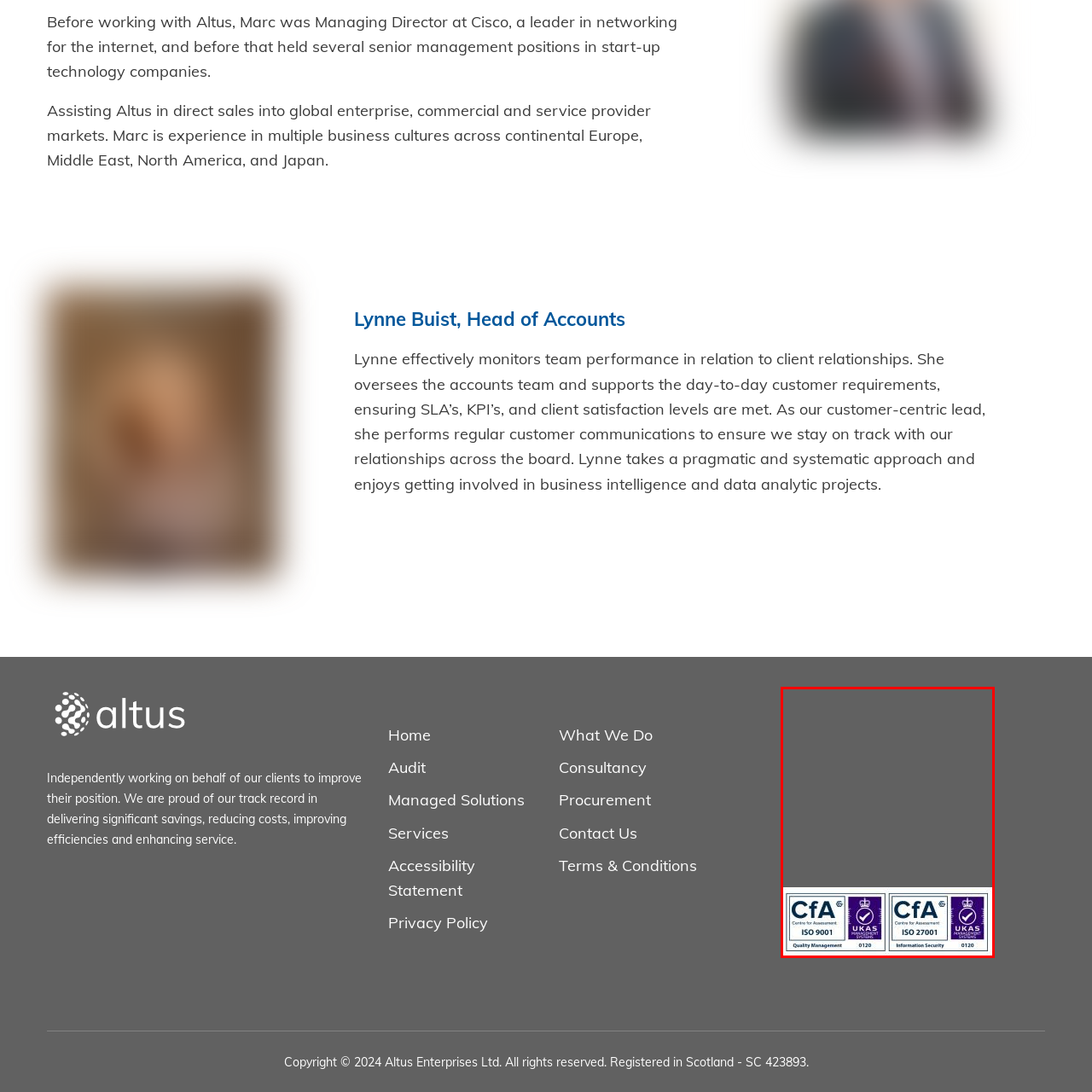Create a detailed narrative of the scene depicted inside the red-outlined image.

The image prominently displays the ISO certificates awarded to Altus Enterprises Ltd for their quality management and information security systems. On the left, the certificate for ISO 9001 is visible, signifying that the company adheres to internationally recognized standards for quality management. On the right, the ISO 27001 certificate indicates compliance with standards for information security management systems, reflecting the company's commitment to safeguarding client information and maintaining high security protocols. The visual representation of both certificates underscores Altus's dedication to excellence, reliability, and trust in their services.